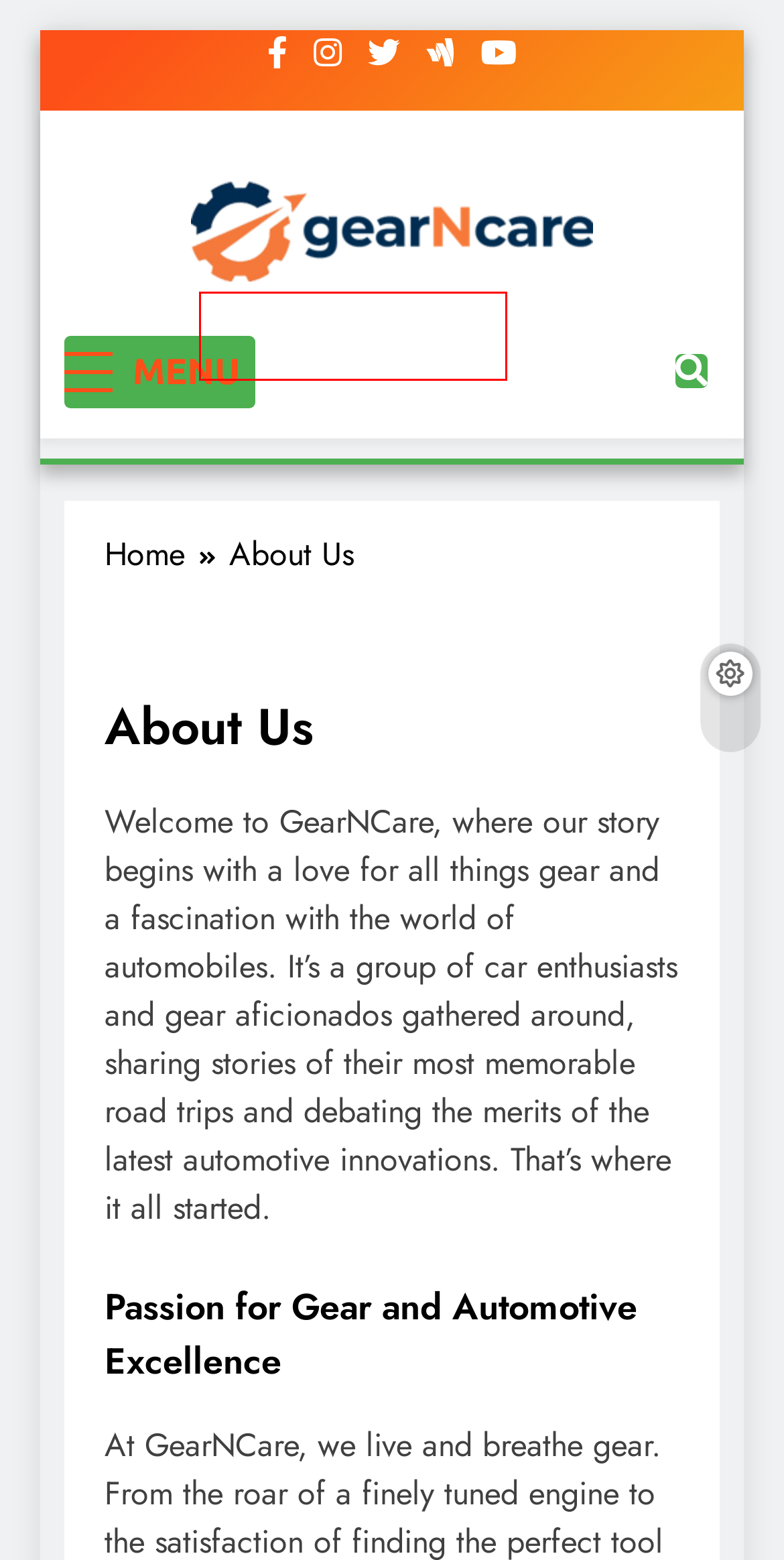Observe the provided screenshot of a webpage with a red bounding box around a specific UI element. Choose the webpage description that best fits the new webpage after you click on the highlighted element. These are your options:
A. About James E. Carter - GearNcare
B. Privacy Policy - GearNcare
C. Affiliate disclaimer - GearNcare
D. How to Get a Cosigner off a Car Loan? - A Complete Guide
E. How To Tell If A Subwoofer Is Blown? Expert Tips
F. GearNcare - Your source for unbiased reviews
G. Contact us - GearNcare
H. Does Taking a Car Loan Affect Your Credit Score?

F